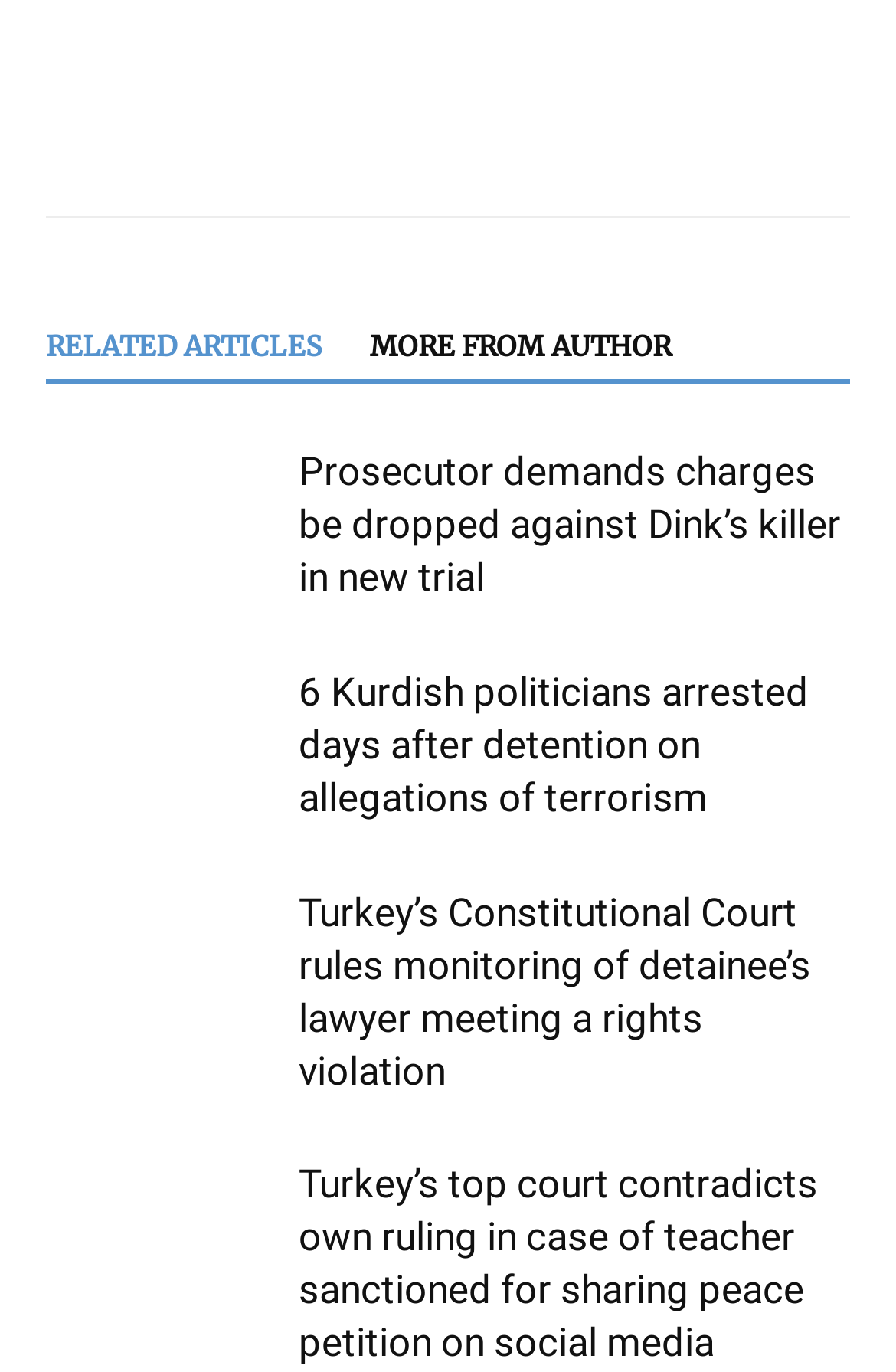What is the category of the articles?
Could you give a comprehensive explanation in response to this question?

The webpage appears to be a news website, and all the articles are related to news, so the category of the articles is news.